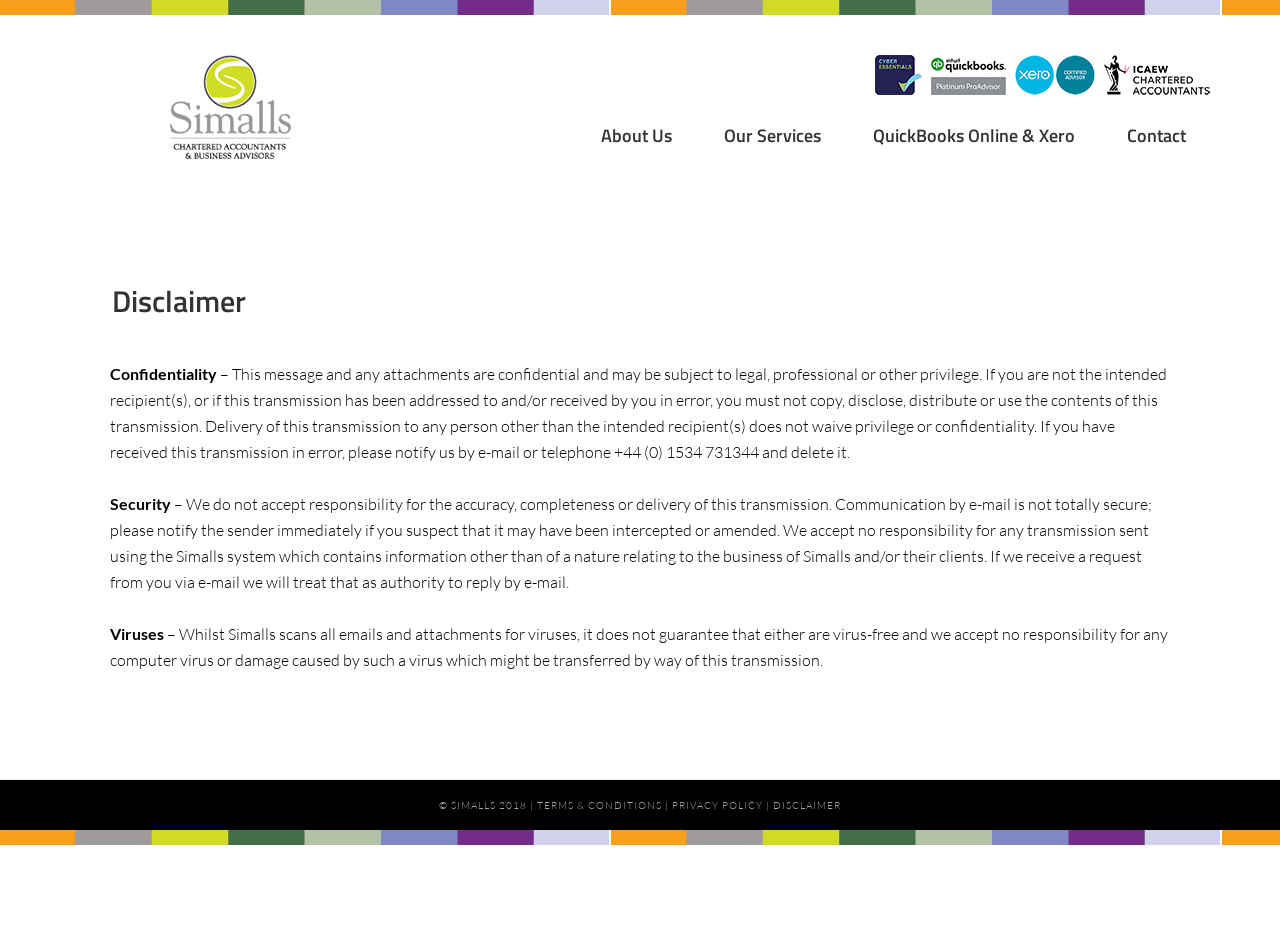What is the company name mentioned in the top-left corner?
Please respond to the question with a detailed and thorough explanation.

The company name 'Simalls' is mentioned in the top-left corner of the webpage, which is a link element with bounding box coordinates [0.055, 0.059, 0.305, 0.19].